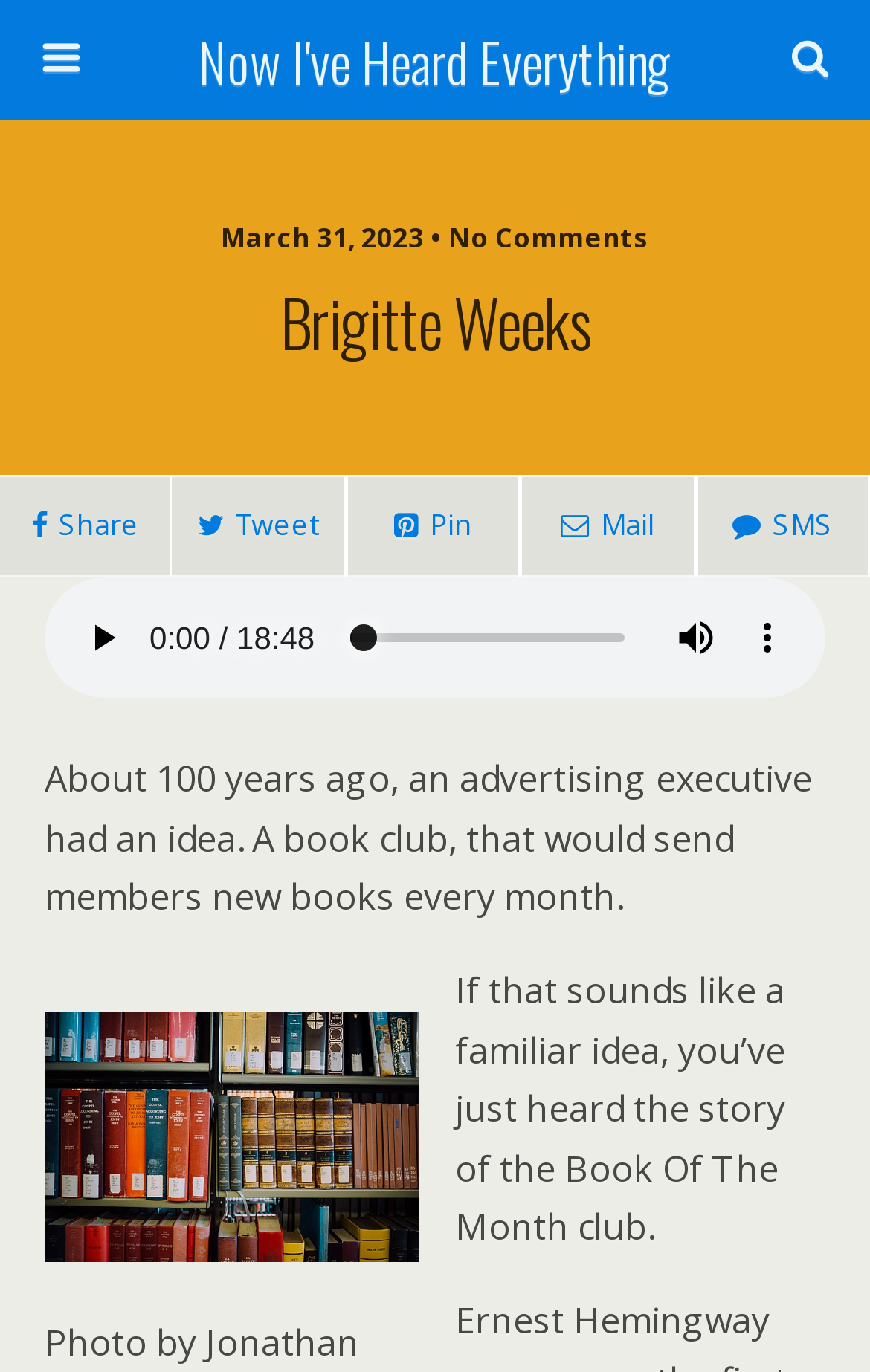What is the topic of the article?
Use the information from the image to give a detailed answer to the question.

I found the topic of the article by reading the StaticText elements which describe the story of the Book Of The Month club, which is located in the main content area of the webpage.